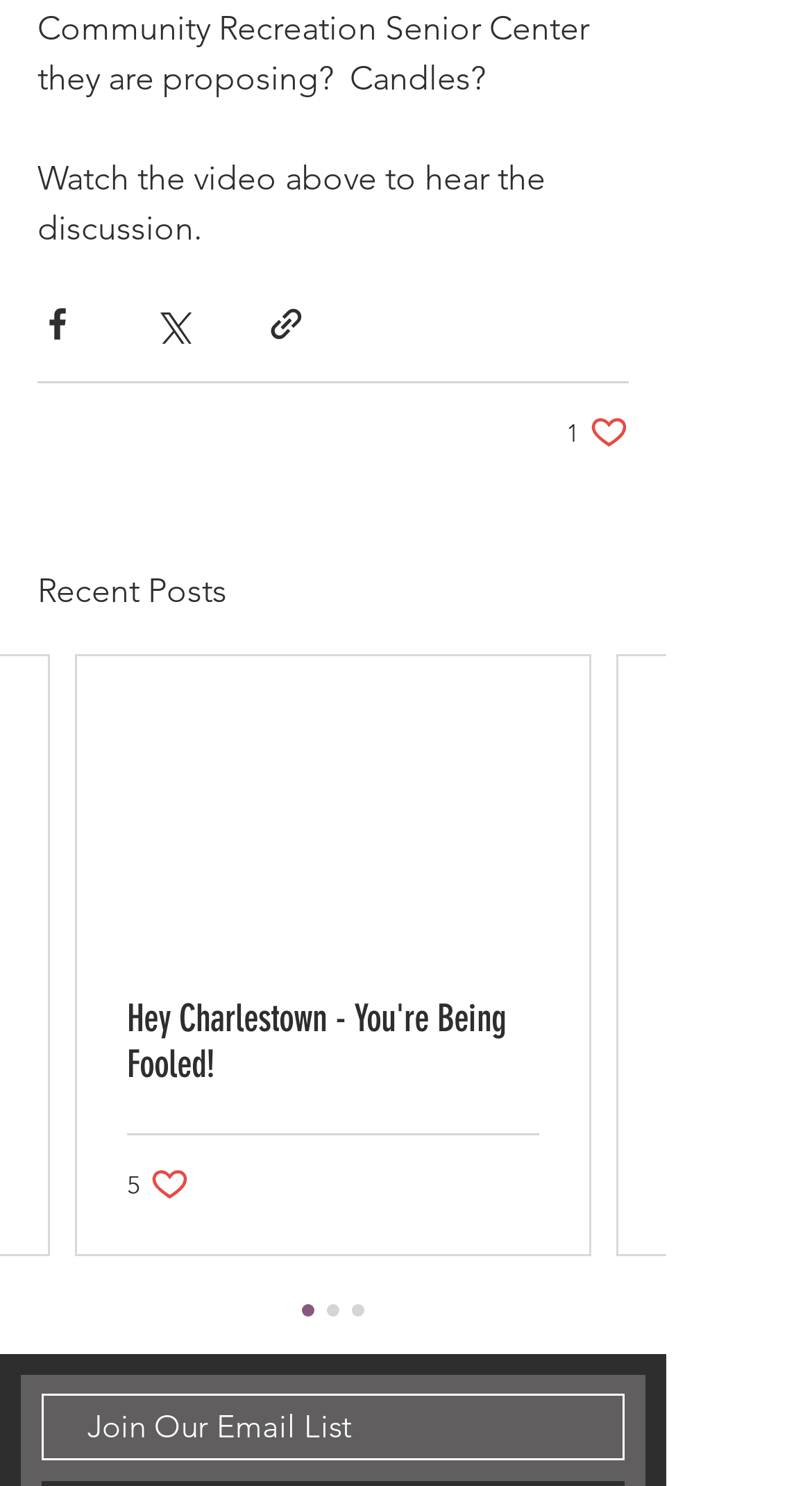Identify the bounding box coordinates of the clickable section necessary to follow the following instruction: "Share via Twitter". The coordinates should be presented as four float numbers from 0 to 1, i.e., [left, top, right, bottom].

[0.187, 0.205, 0.236, 0.232]